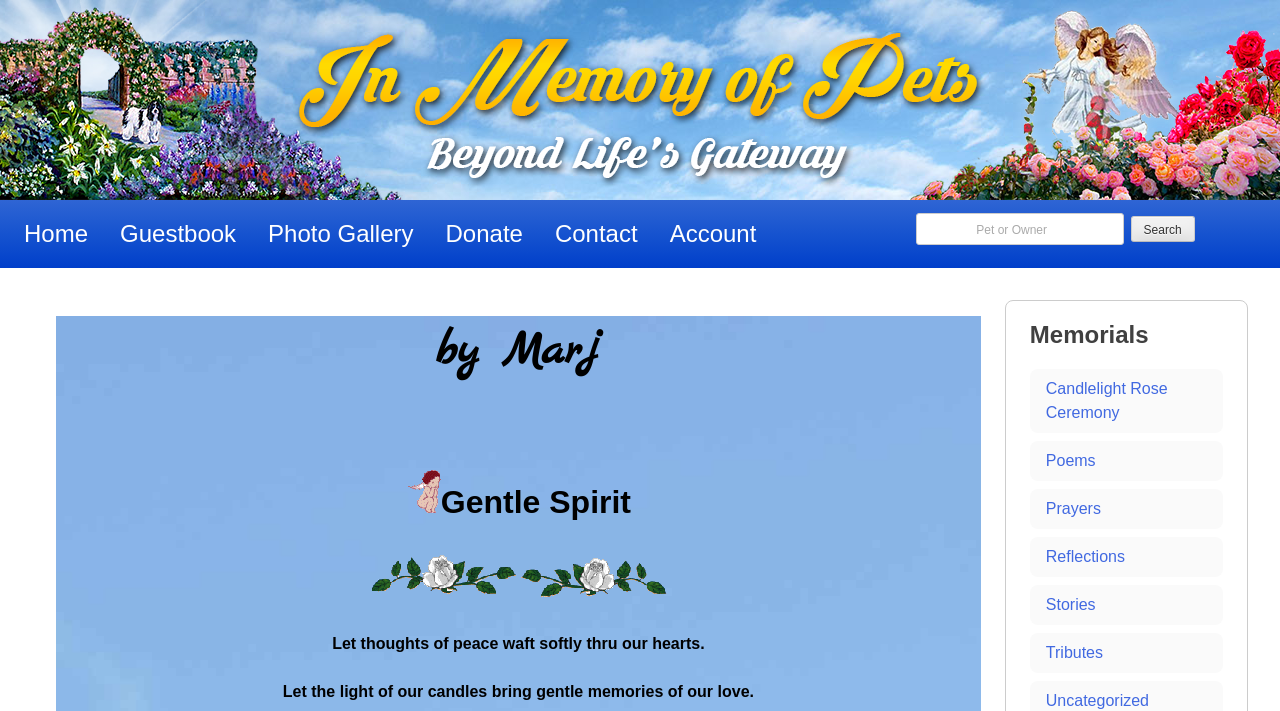How many images are on the webpage?
Based on the visual, give a brief answer using one word or a short phrase.

2